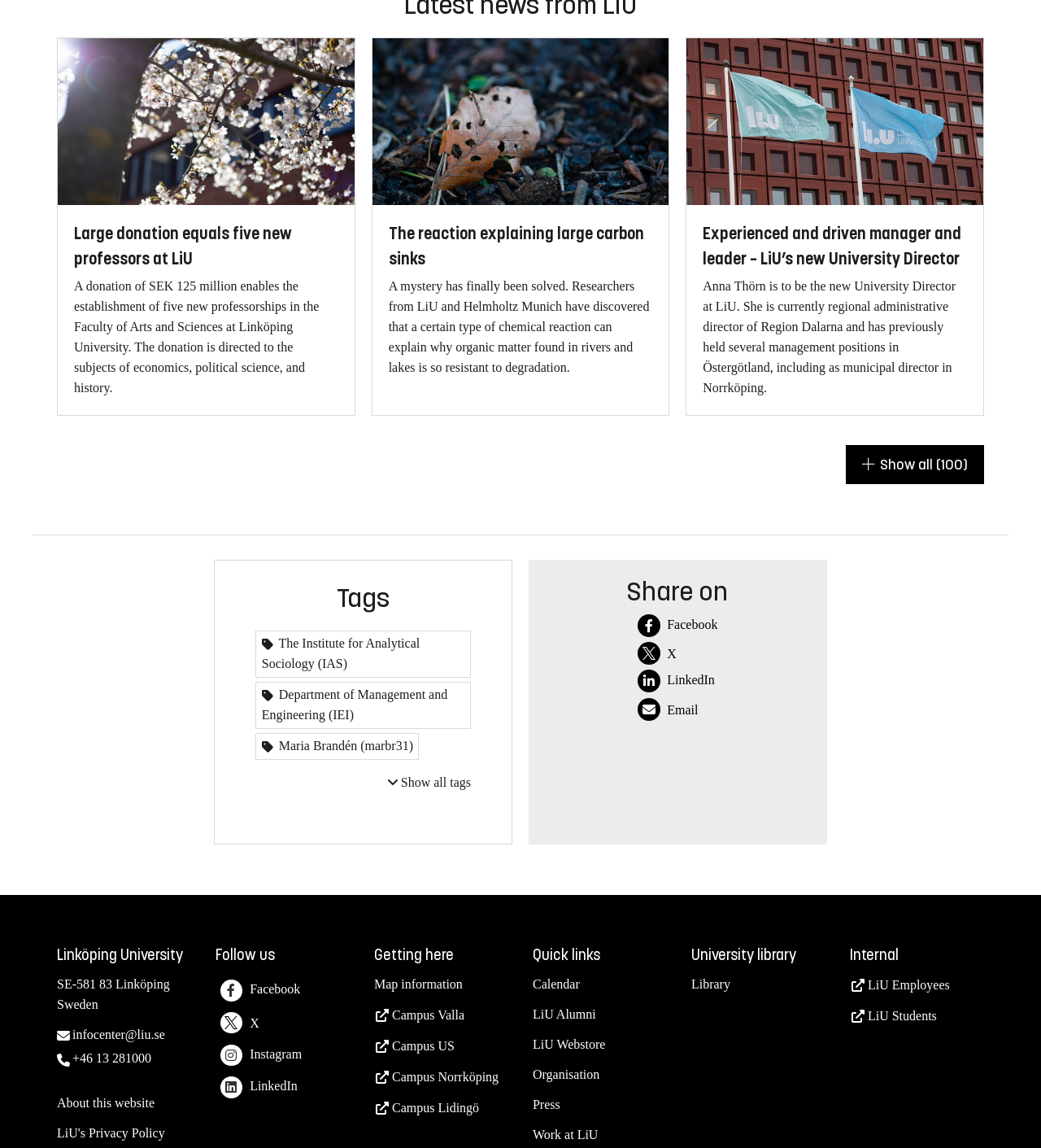Identify the bounding box coordinates of the specific part of the webpage to click to complete this instruction: "Share on Facebook".

[0.613, 0.53, 0.689, 0.555]